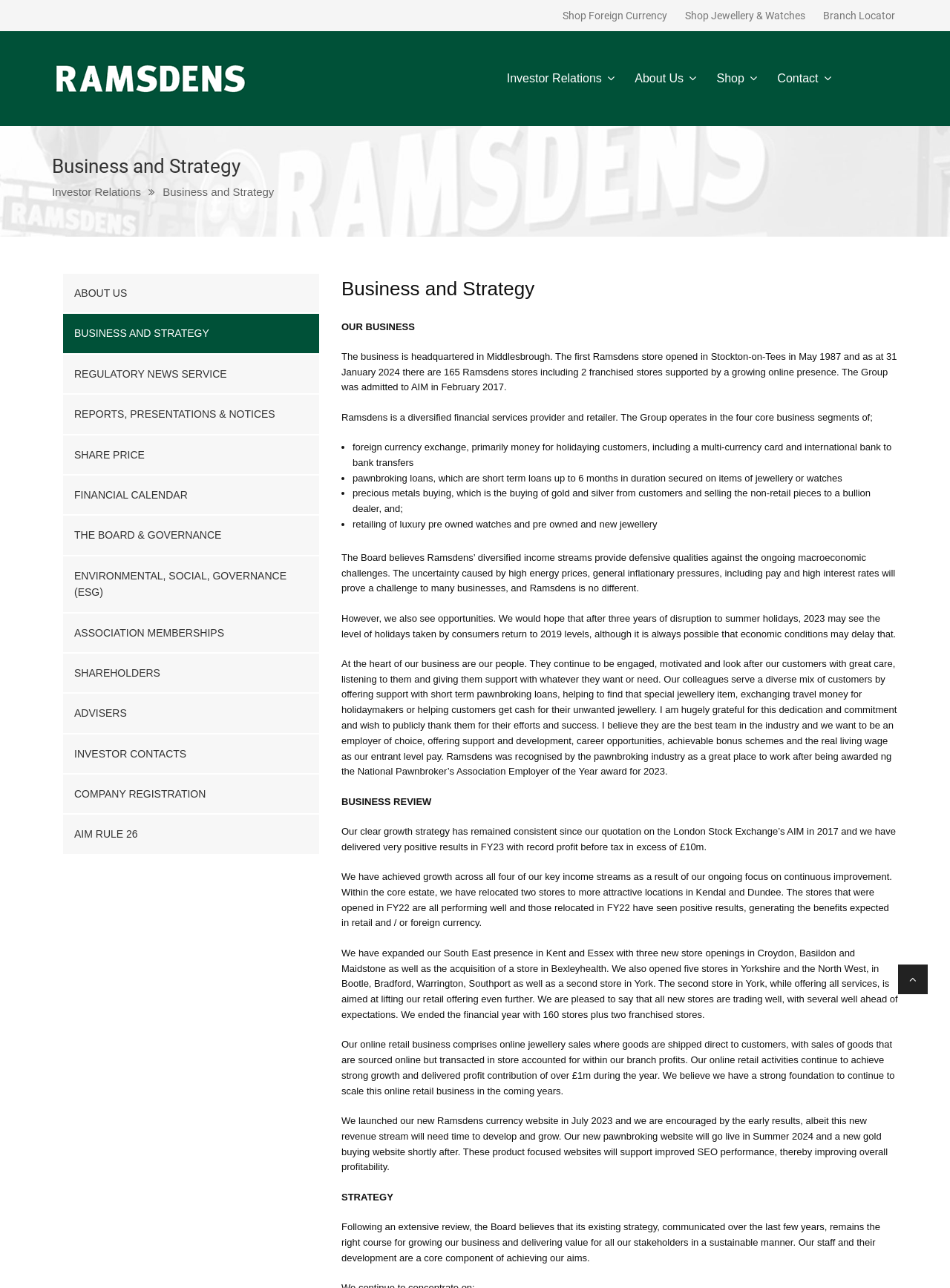Locate the bounding box coordinates of the area where you should click to accomplish the instruction: "Click on the 'Shop Foreign Currency' link".

[0.592, 0.007, 0.703, 0.017]